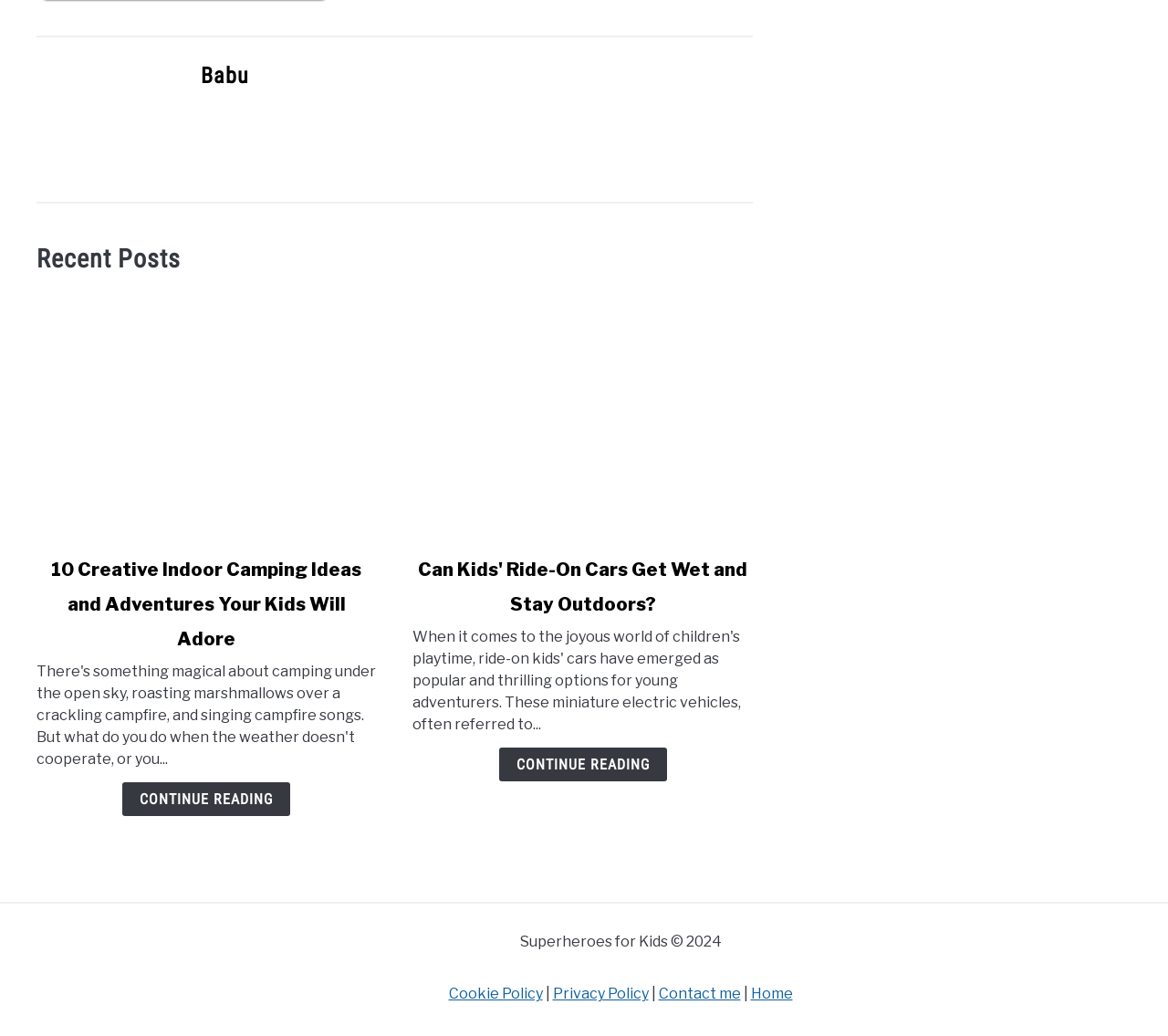What is the topic of the first article?
Using the image as a reference, answer the question with a short word or phrase.

Indoor Camping Ideas